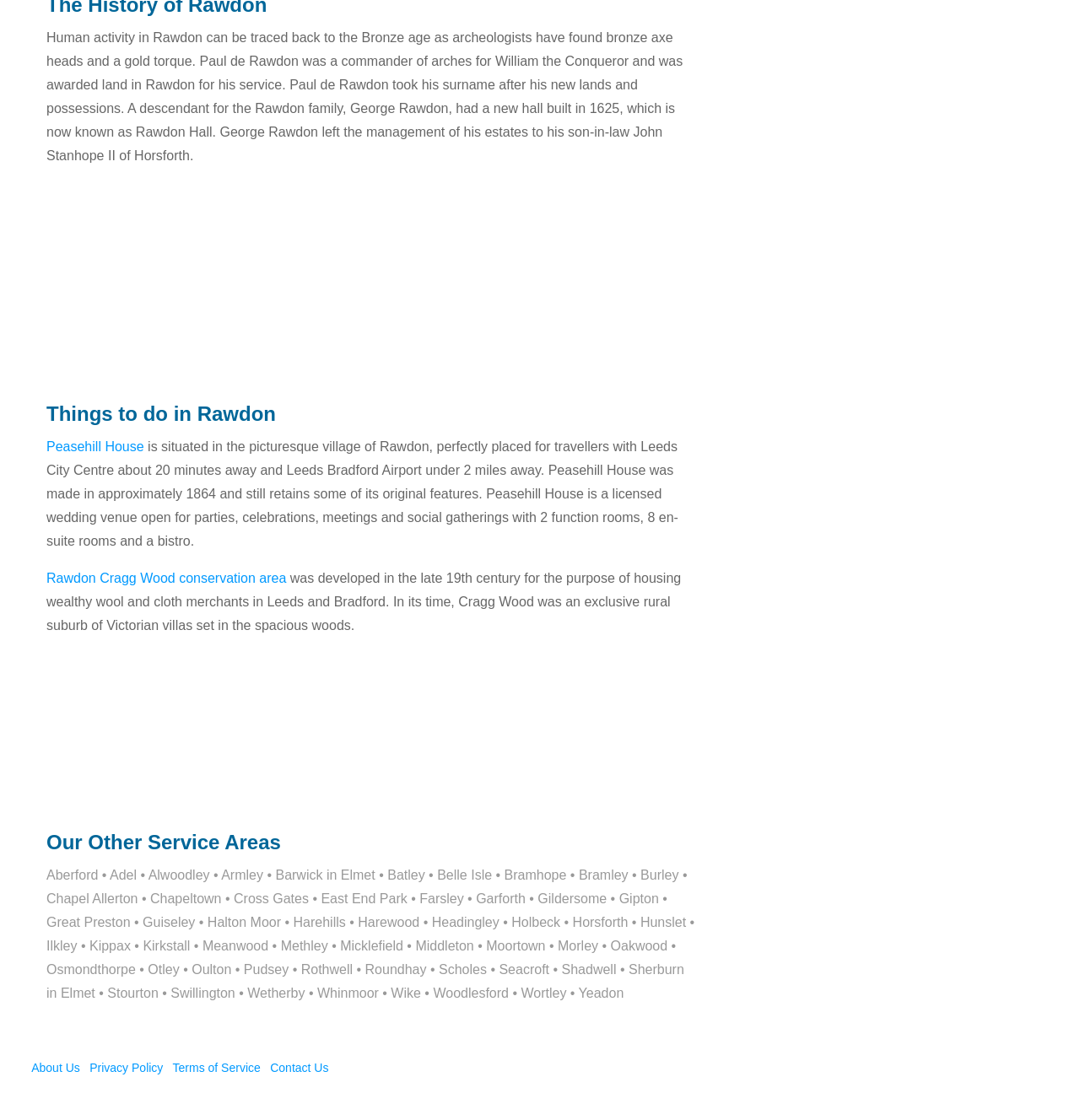Show the bounding box coordinates of the region that should be clicked to follow the instruction: "Visit Otley."

[0.137, 0.859, 0.166, 0.872]